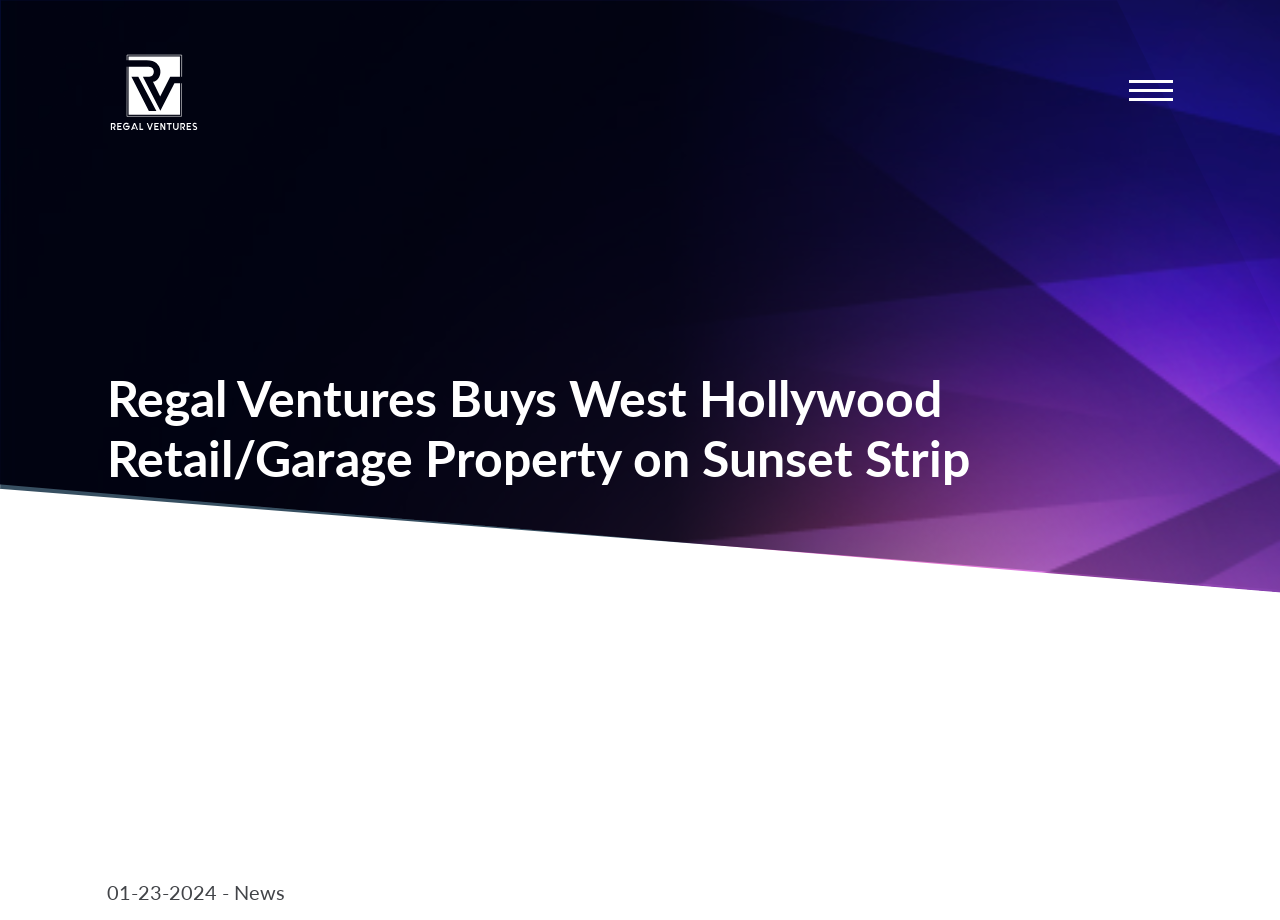Bounding box coordinates are specified in the format (top-left x, top-left y, bottom-right x, bottom-right y). All values are floating point numbers bounded between 0 and 1. Please provide the bounding box coordinate of the region this sentence describes: parent_node: About

[0.874, 0.076, 0.924, 0.126]